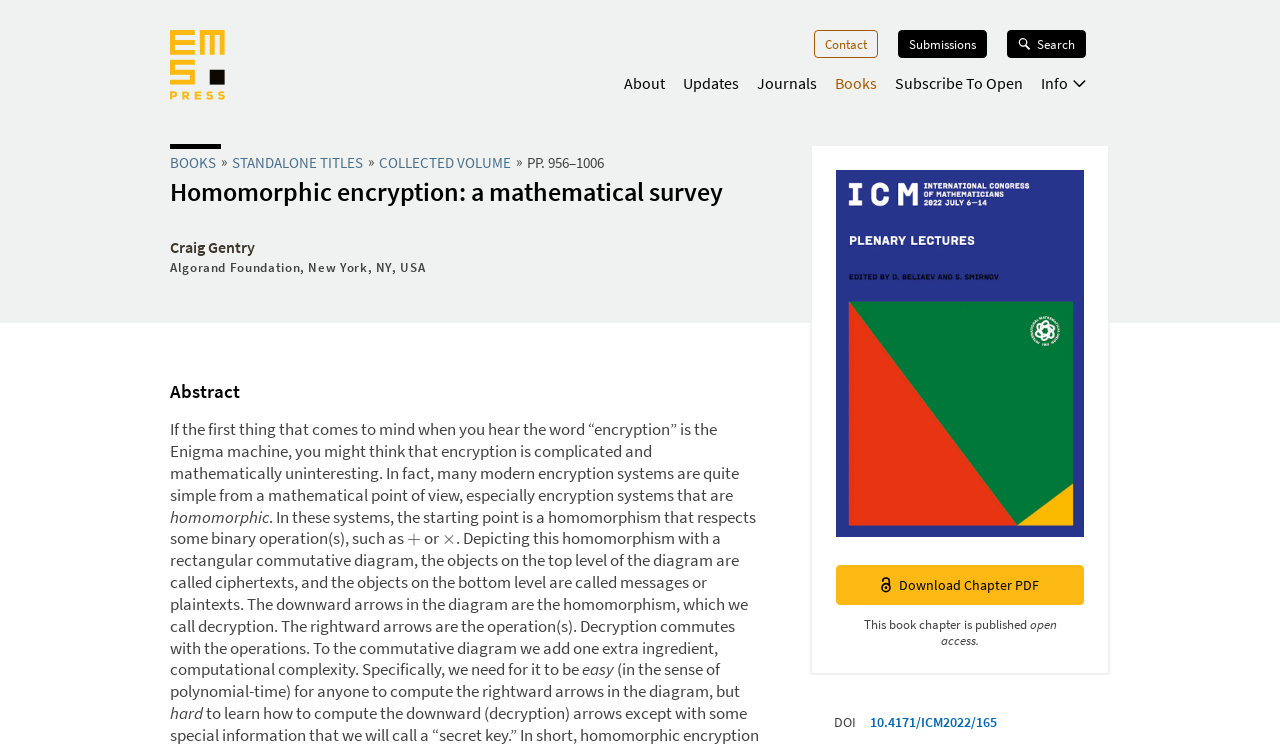Please give a succinct answer to the question in one word or phrase:
What is the link text of the first navigation item?

EMS Press Logo